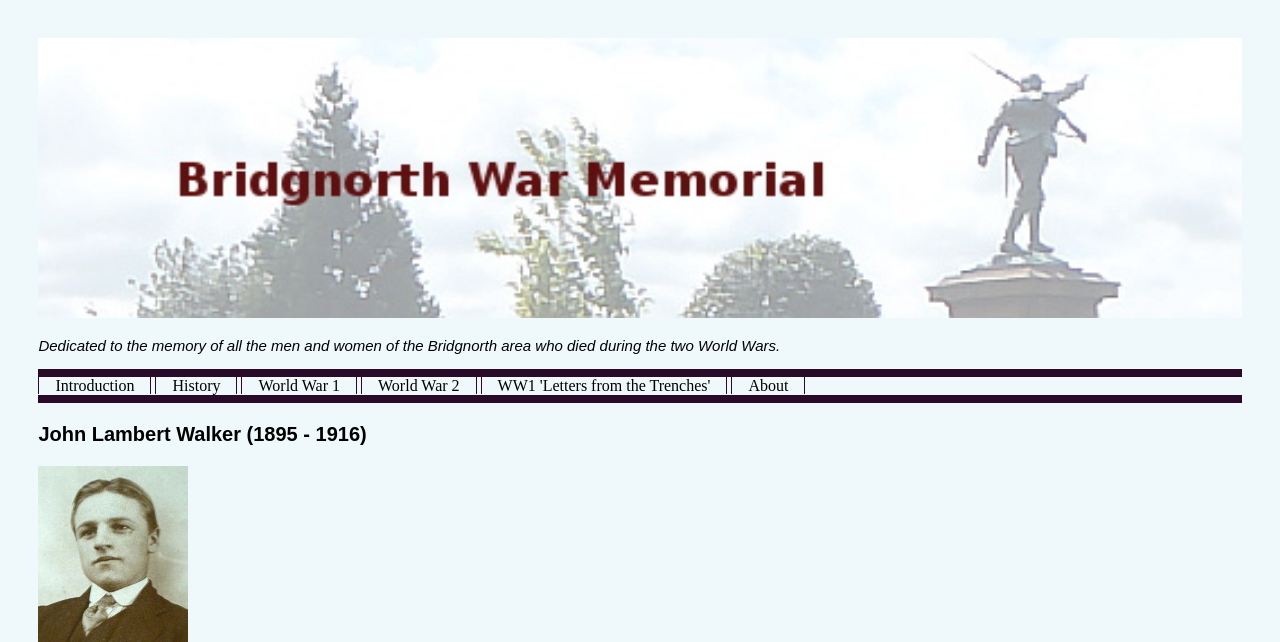How many main sections are on this webpage?
Please provide a single word or phrase in response based on the screenshot.

Six